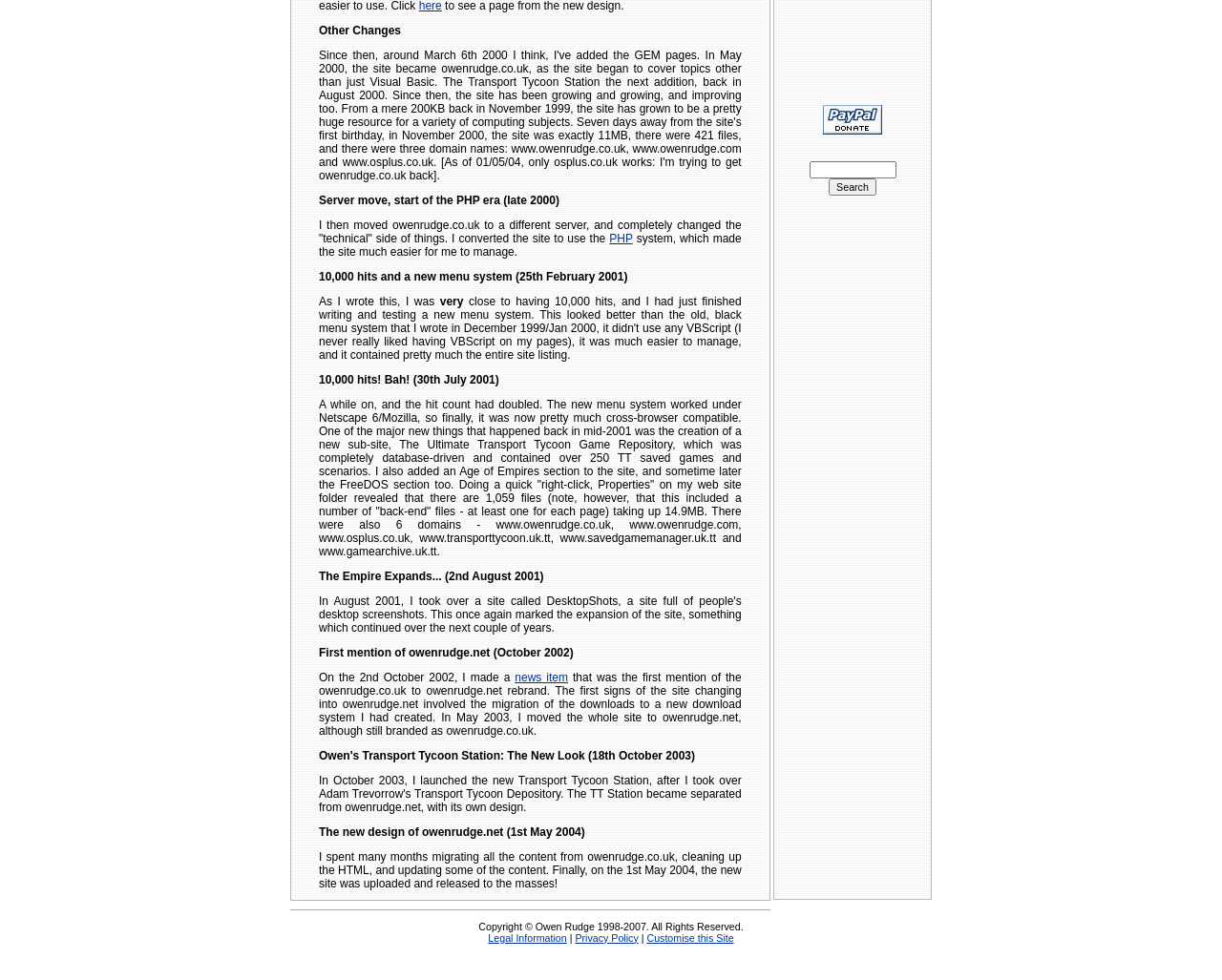Return the bounding box coordinates of the UI element that corresponds to this description: "3 years ago". The coordinates must be given as four float numbers in the range of 0 and 1, [left, top, right, bottom].

None